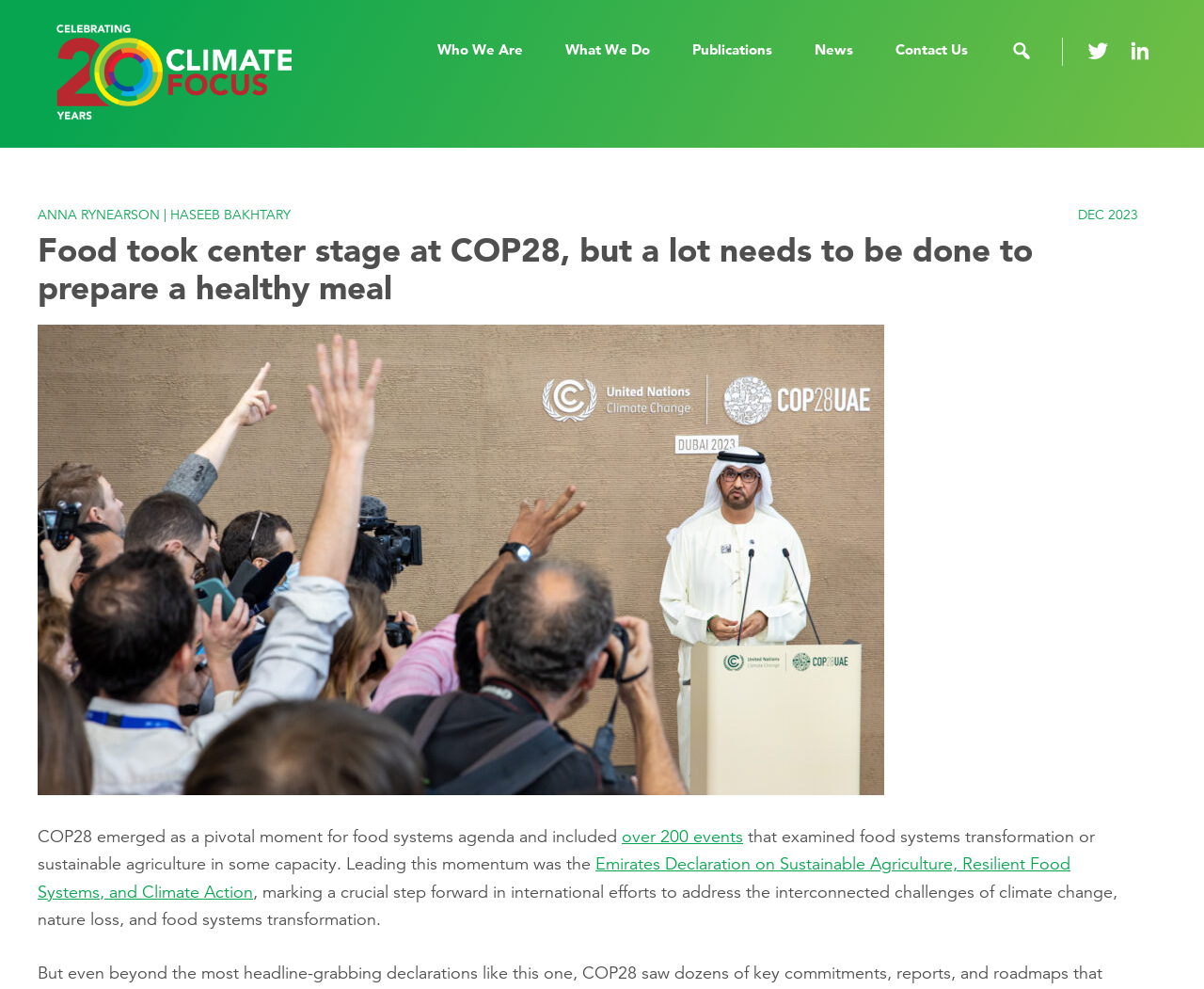Carefully examine the image and provide an in-depth answer to the question: What is the name of the organization leading the development of new resources?

The question is asking about the organization that led the development of new resources. From the webpage, we can see that the organization's name is 'Climate Focus', which is mentioned in the link with the text 'Climate Focus' and also in the image with the same text.